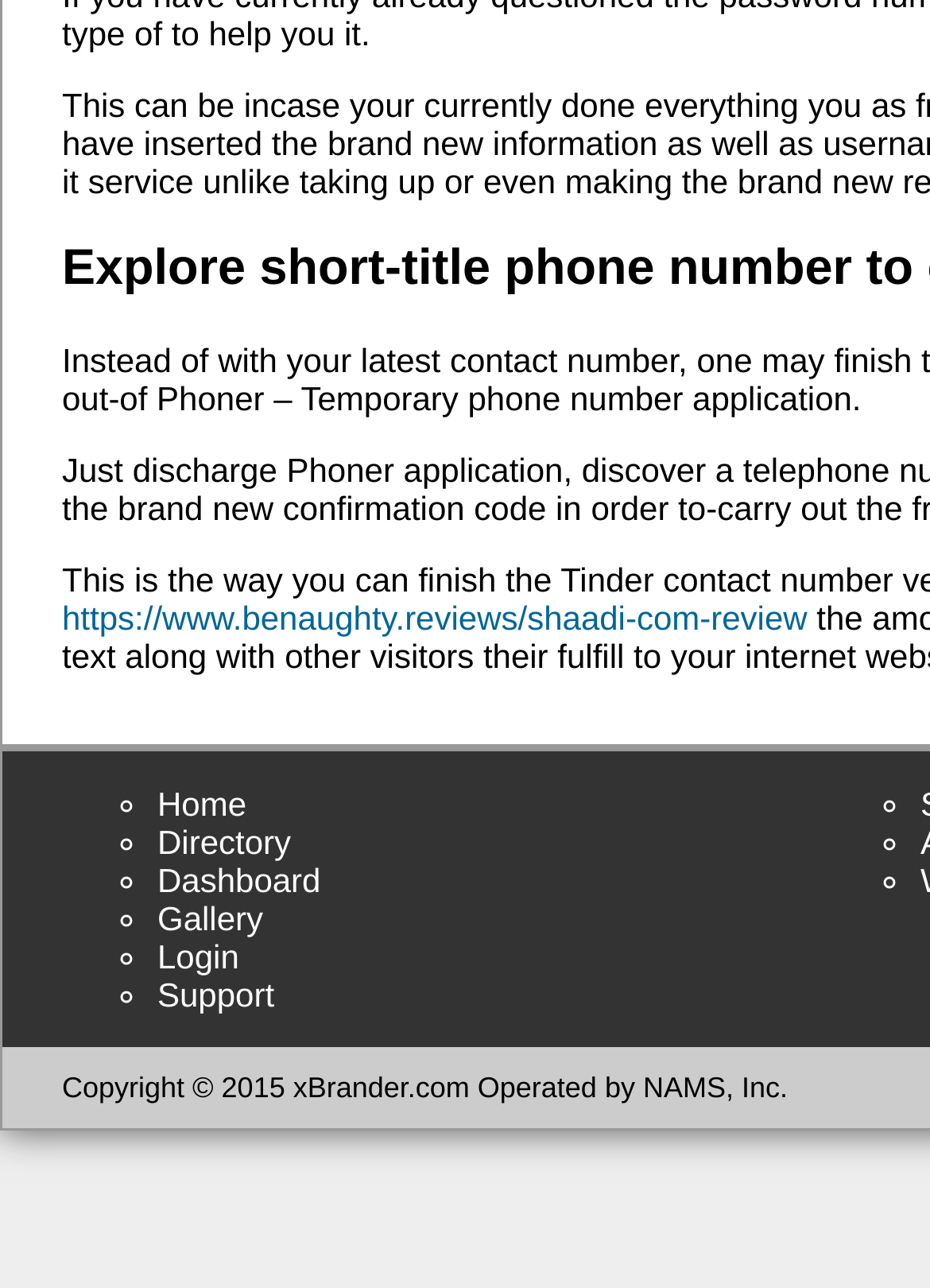Provide a one-word or one-phrase answer to the question:
What is the URL of the first link in the navigation menu?

https://www.benaughty.reviews/shaadi-com-review